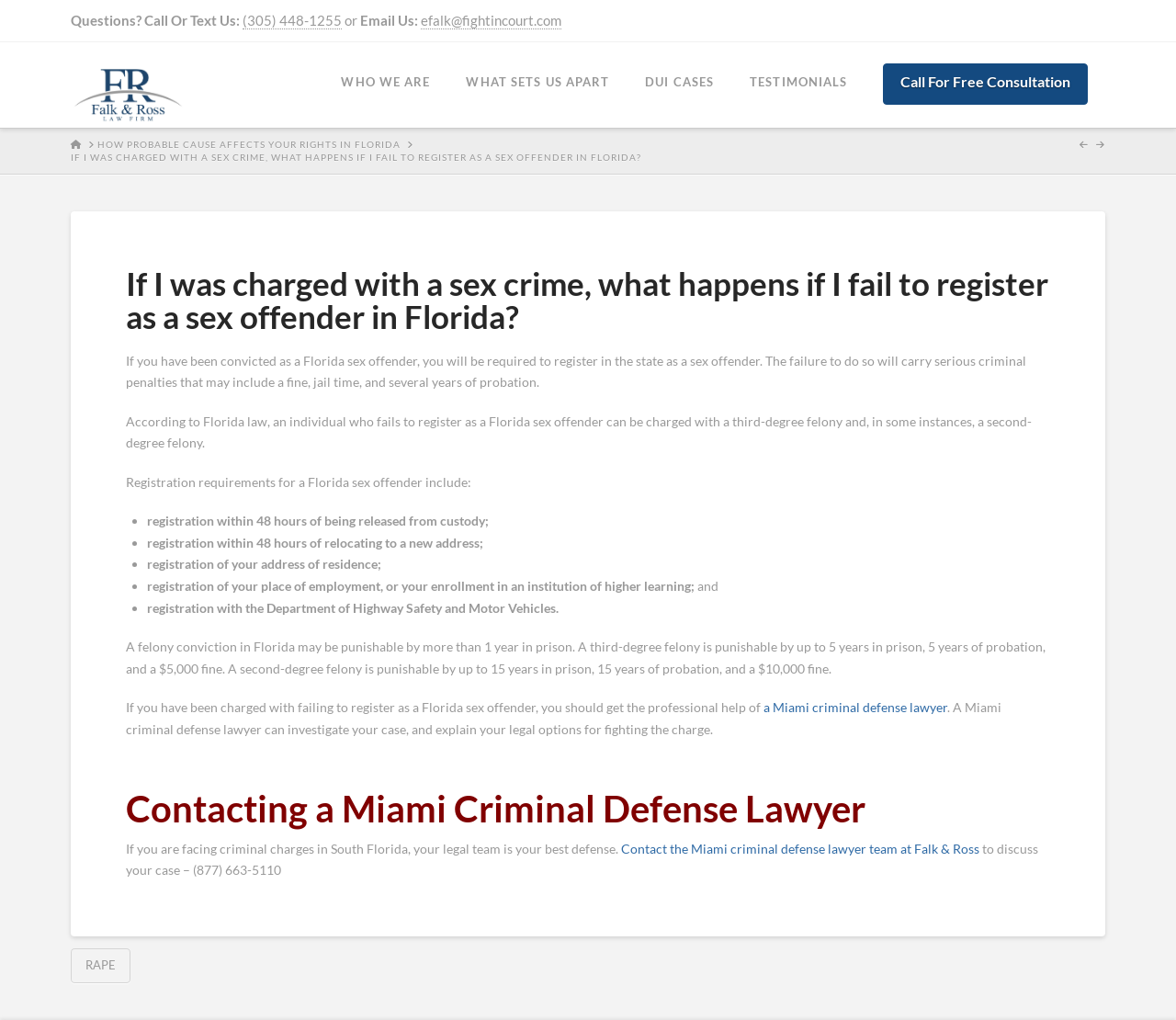What is the phone number to call for a free consultation?
Give a detailed explanation using the information visible in the image.

I found the phone number by looking at the top-right corner of the webpage, where it says 'Questions? Call Or Text Us:' and then the phone number '(305) 448-1255' is provided.